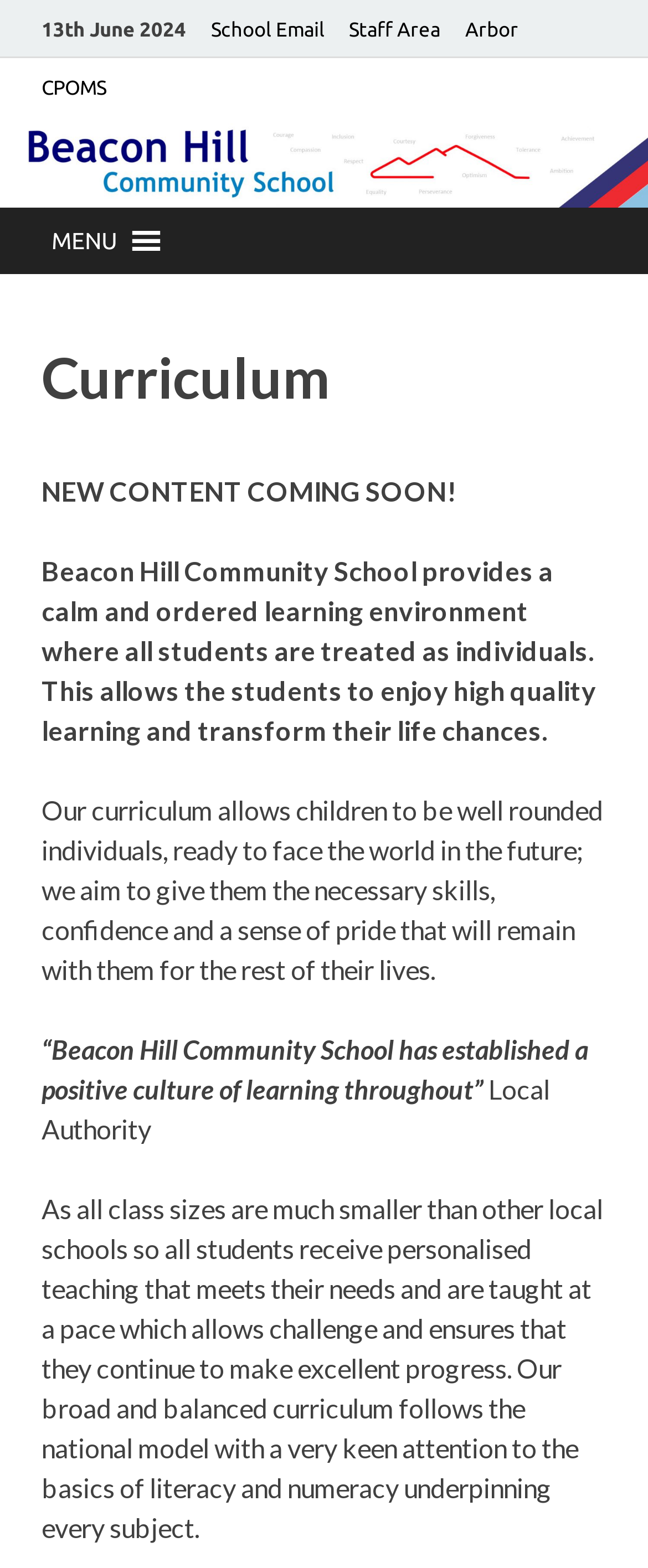What is unique about the class sizes at Beacon Hill Community School?
Please respond to the question with as much detail as possible.

The webpage mentions that the class sizes at Beacon Hill Community School are much smaller than other local schools, which allows for personalized teaching that meets the needs of each student and enables them to make excellent progress.